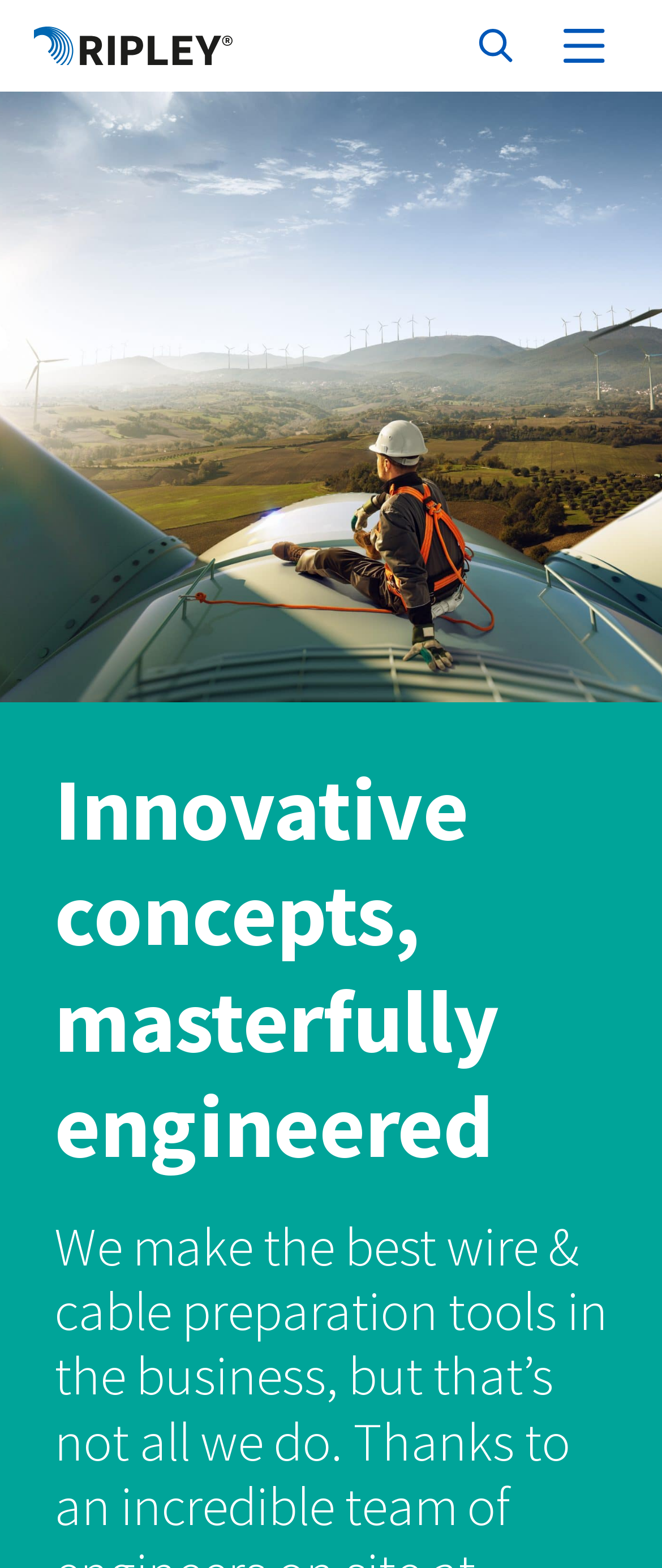What is the purpose of the buttons on the top?
Using the information from the image, answer the question thoroughly.

The buttons on the top, accompanied by images, seem to be navigation buttons, possibly leading to different sections of the website or specific pages. Their placement and design suggest that they are meant for navigation.